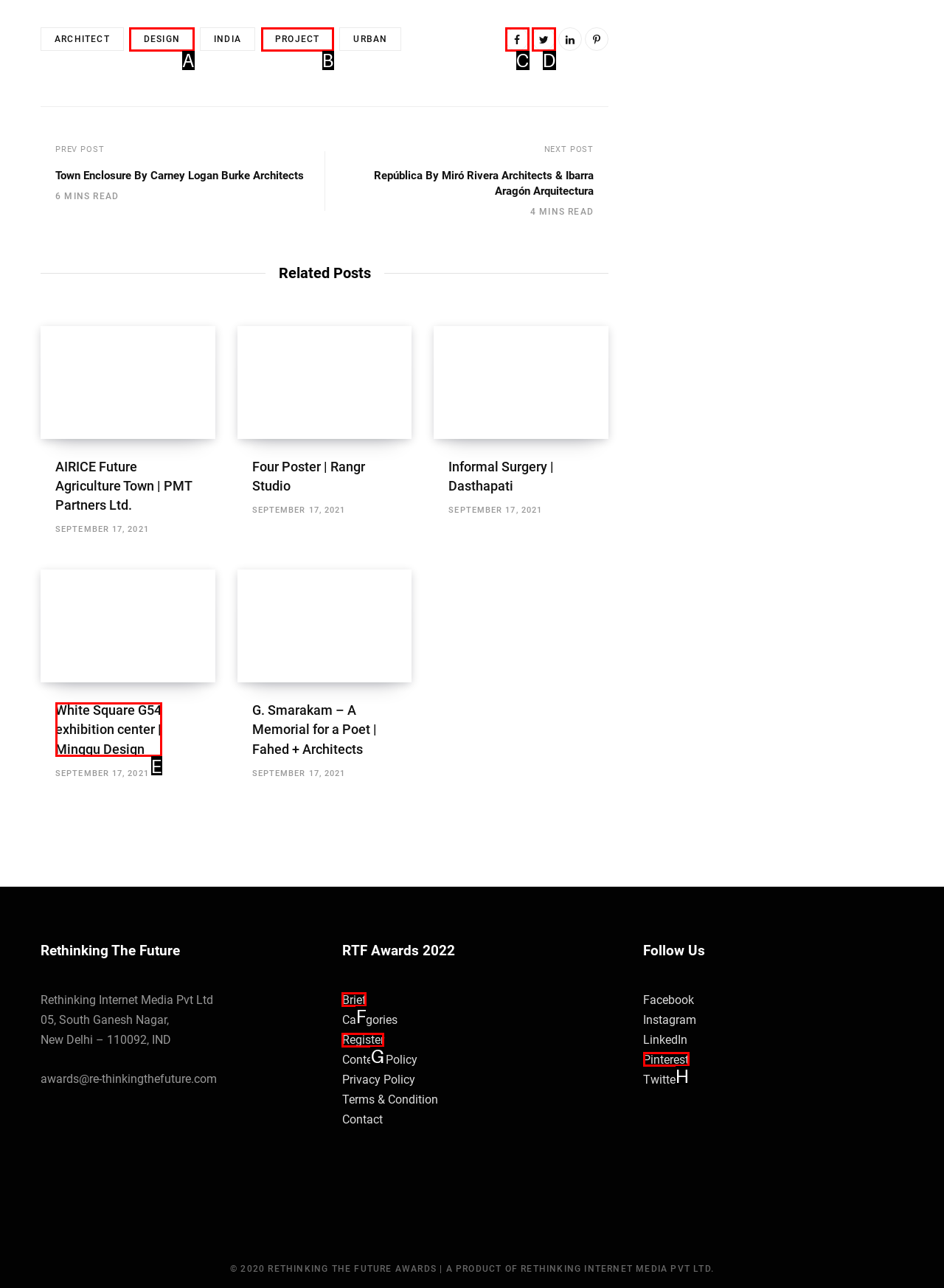Tell me which element should be clicked to achieve the following objective: Register for RTF Awards 2022
Reply with the letter of the correct option from the displayed choices.

G